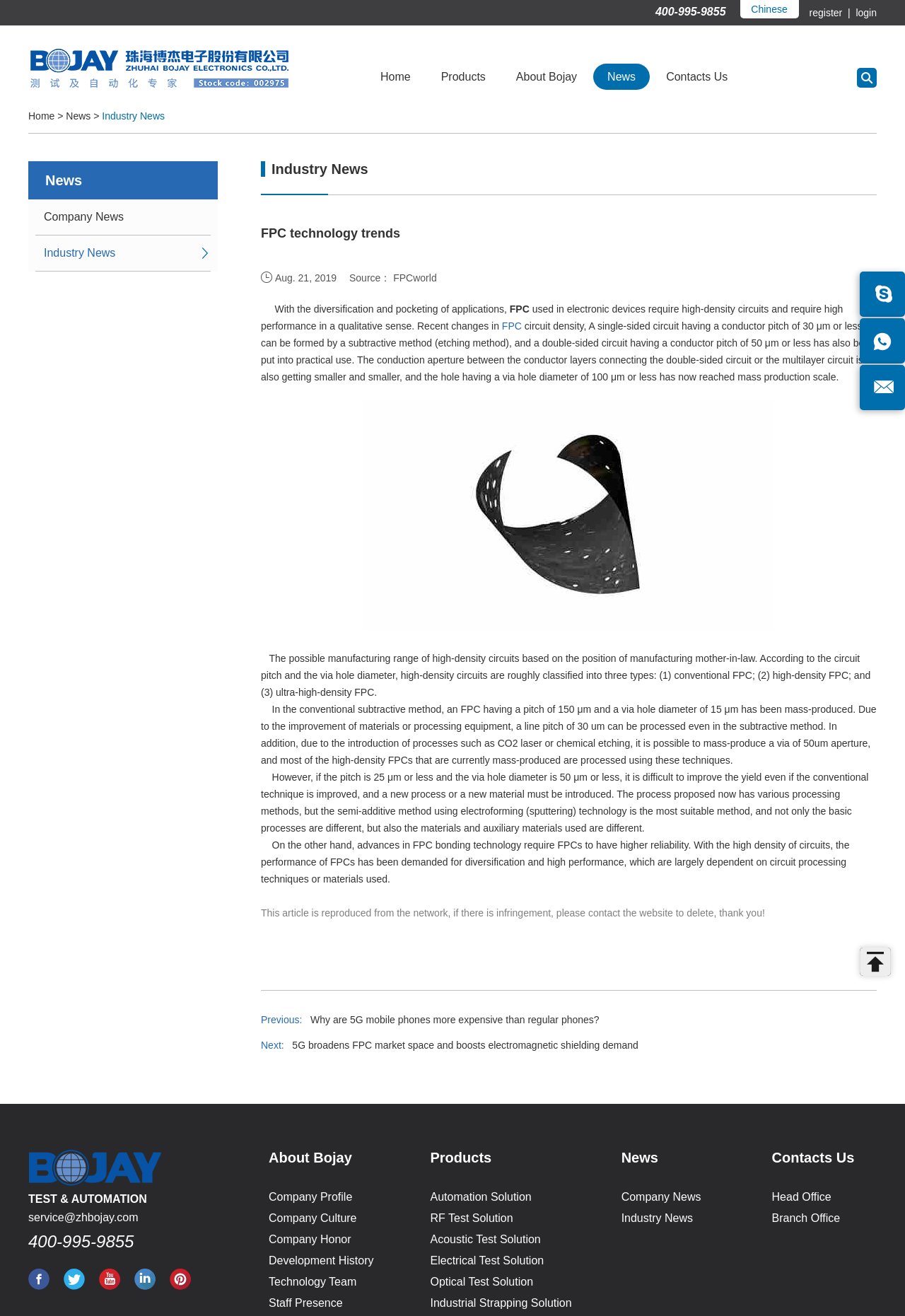Using the image as a reference, answer the following question in as much detail as possible:
What is the purpose of the 'Previous' and 'Next' links at the bottom of the webpage?

I inferred the purpose of the 'Previous' and 'Next' links by looking at their locations and contents, which suggest that they are used to navigate to other news articles on the website.